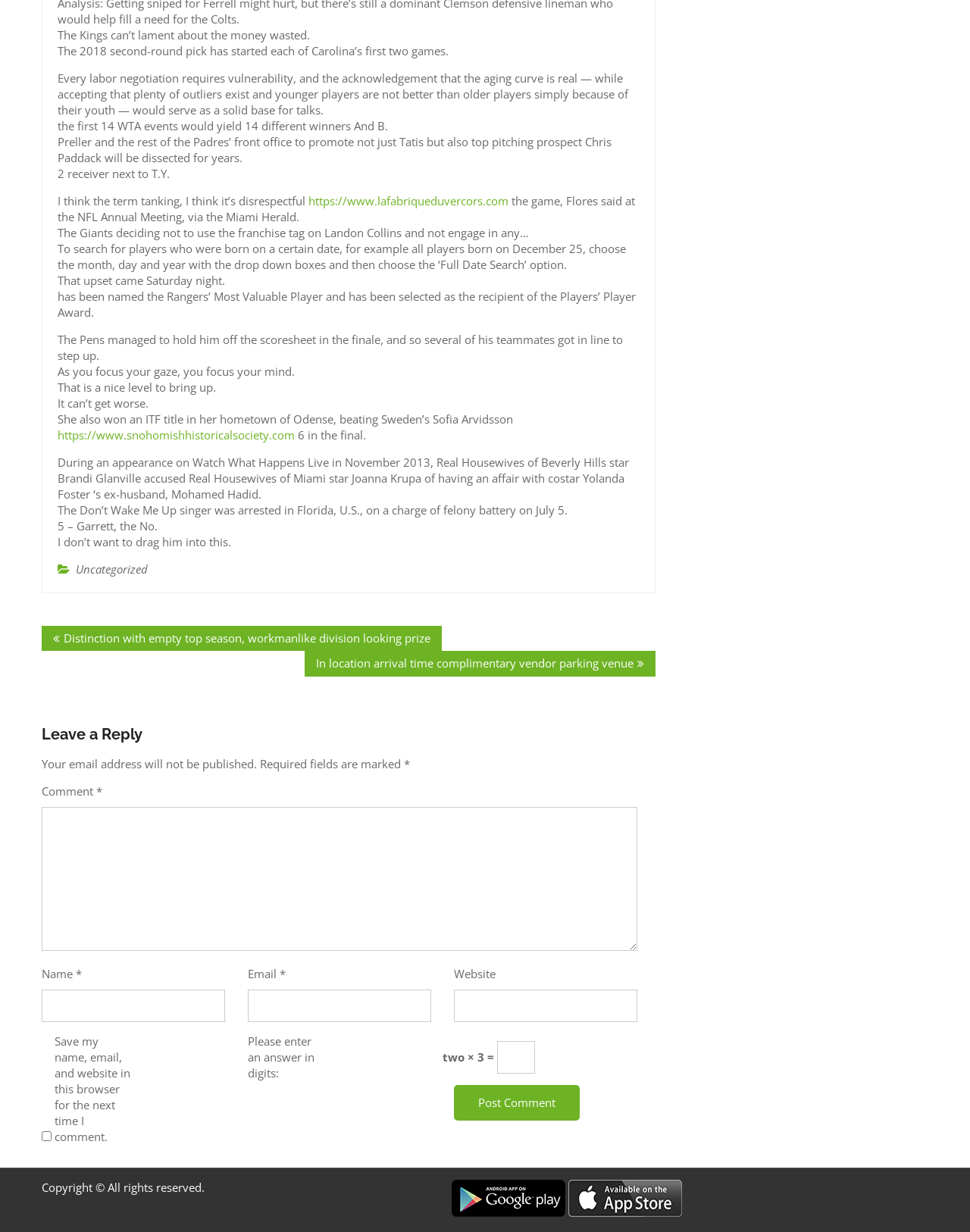Locate the bounding box coordinates of the segment that needs to be clicked to meet this instruction: "Learn more about trading platforms".

None